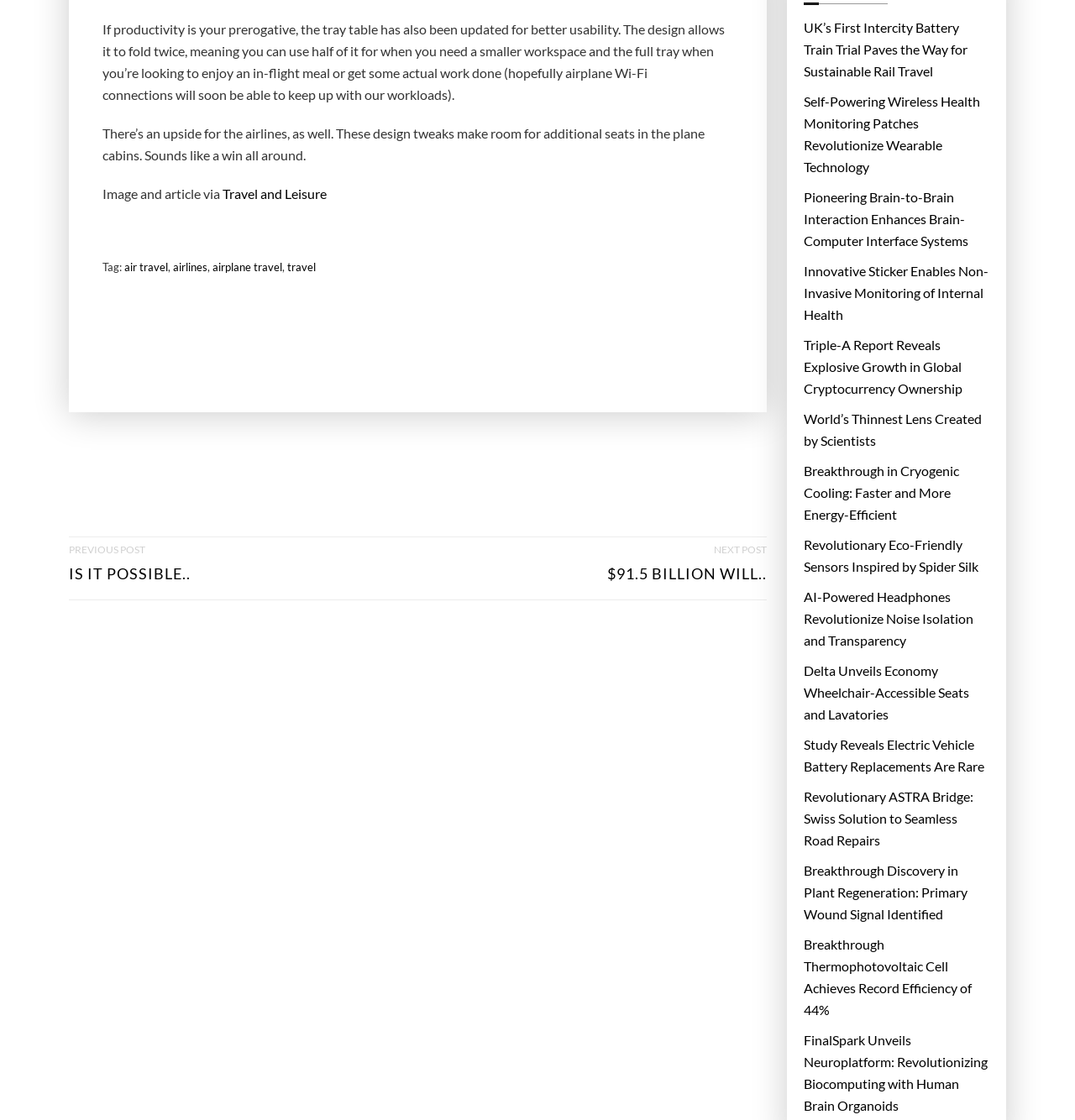Provide the bounding box coordinates for the area that should be clicked to complete the instruction: "Check the next post".

[0.565, 0.48, 0.713, 0.535]